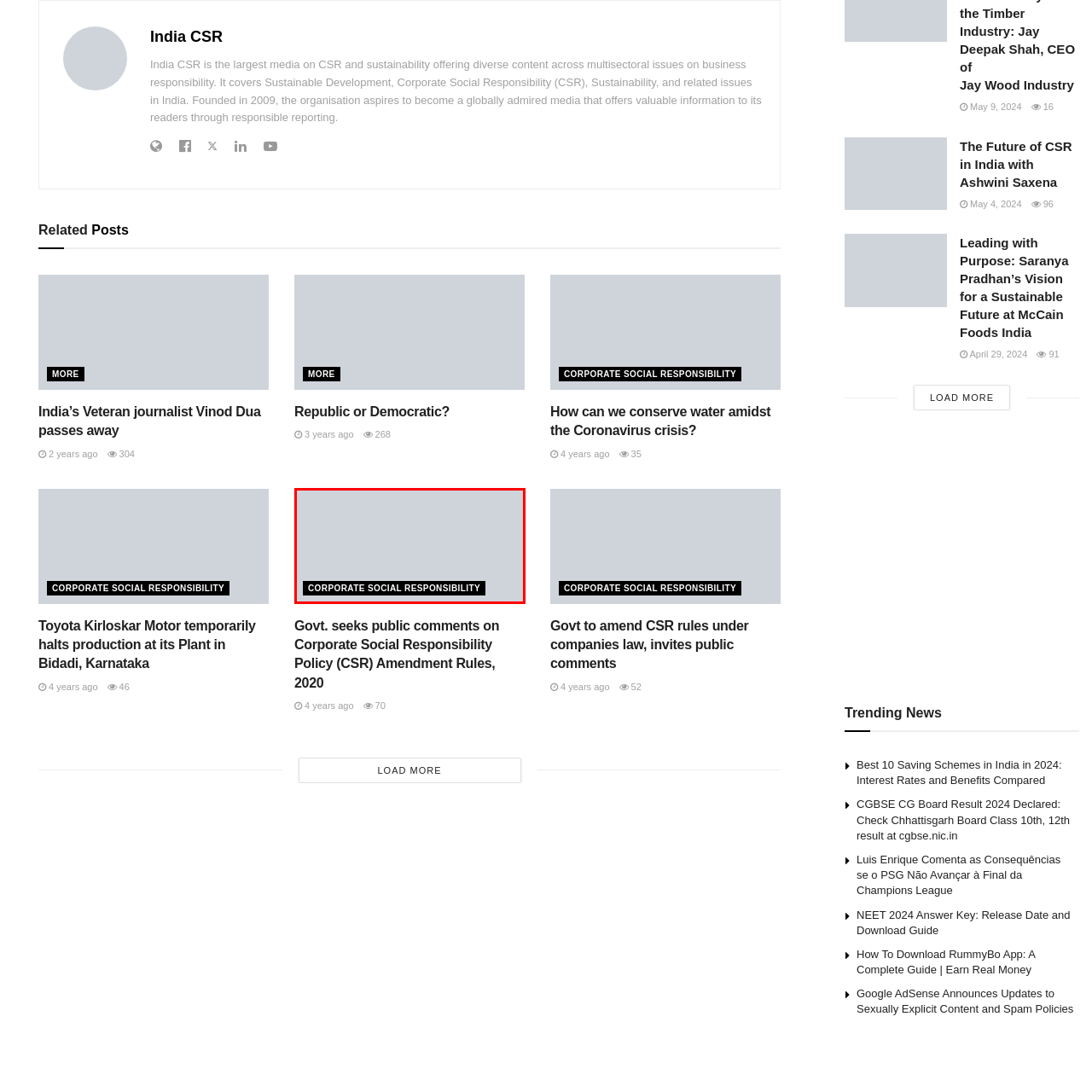Write a detailed description of the image enclosed in the red-bordered box.

The image prominently features the phrase "CORPORATE SOCIAL RESPONSIBILITY" in bold, white text against a dark background, emphasizing the concept of corporate responsibility and ethical business practices. This aligns with the broader context of discussions surrounding corporate social responsibility (CSR) initiatives in India, especially within the framework of media focused on sustainability and ethical business behaviors. CSR has become a crucial topic among organizations seeking to balance profit-making with societal impact, reflecting a commitment to making positive contributions to communities and the environment.